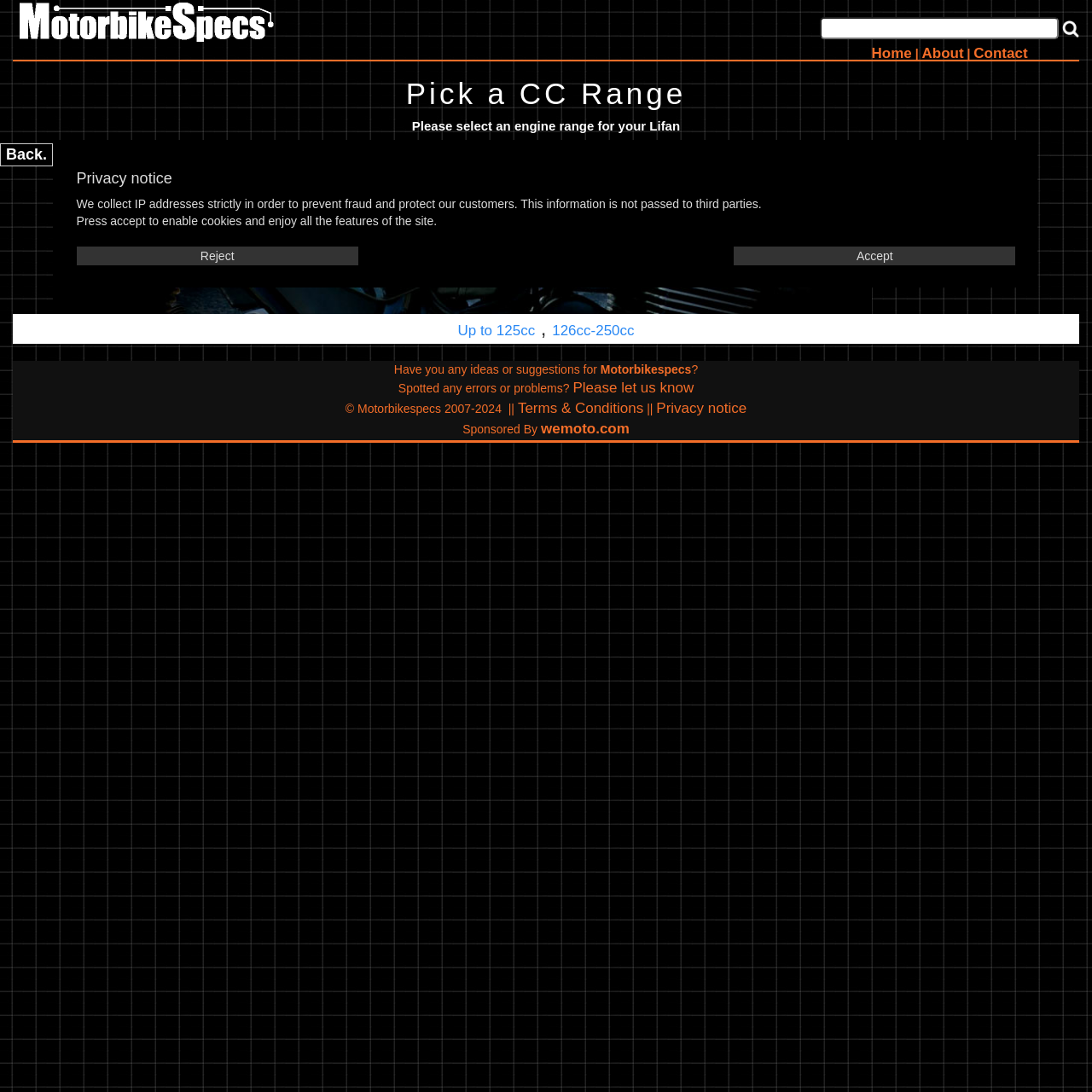Generate a thorough caption that explains the contents of the webpage.

This webpage is about MotorBikeSpecs.net, a motorcycle specification database. At the top left corner, there is a logo of Motorbikespecs, which is an image linked to the website's homepage. Next to the logo, there is a search bar and a search button. 

The top navigation menu consists of four links: Home, About, Contact, and a separator. Below the navigation menu, there is a privacy notice section, which includes a heading, a paragraph of text explaining the website's policy on collecting IP addresses, and two buttons: Reject and Accept, to manage cookies.

The main content of the webpage is divided into two sections. The first section is about selecting an engine range for Lifan motorbikes, with a heading, a paragraph of text, and three links to choose from: Back, Up to 125cc, and 126cc-250cc. 

The second section is an invitation to contribute to the website, with a few paragraphs of text asking for ideas, suggestions, and error reports. There are also links to provide feedback and to access the website's terms and conditions, as well as a sponsored link to wemoto.com. At the bottom of the page, there is a copyright notice and a link to the privacy notice.